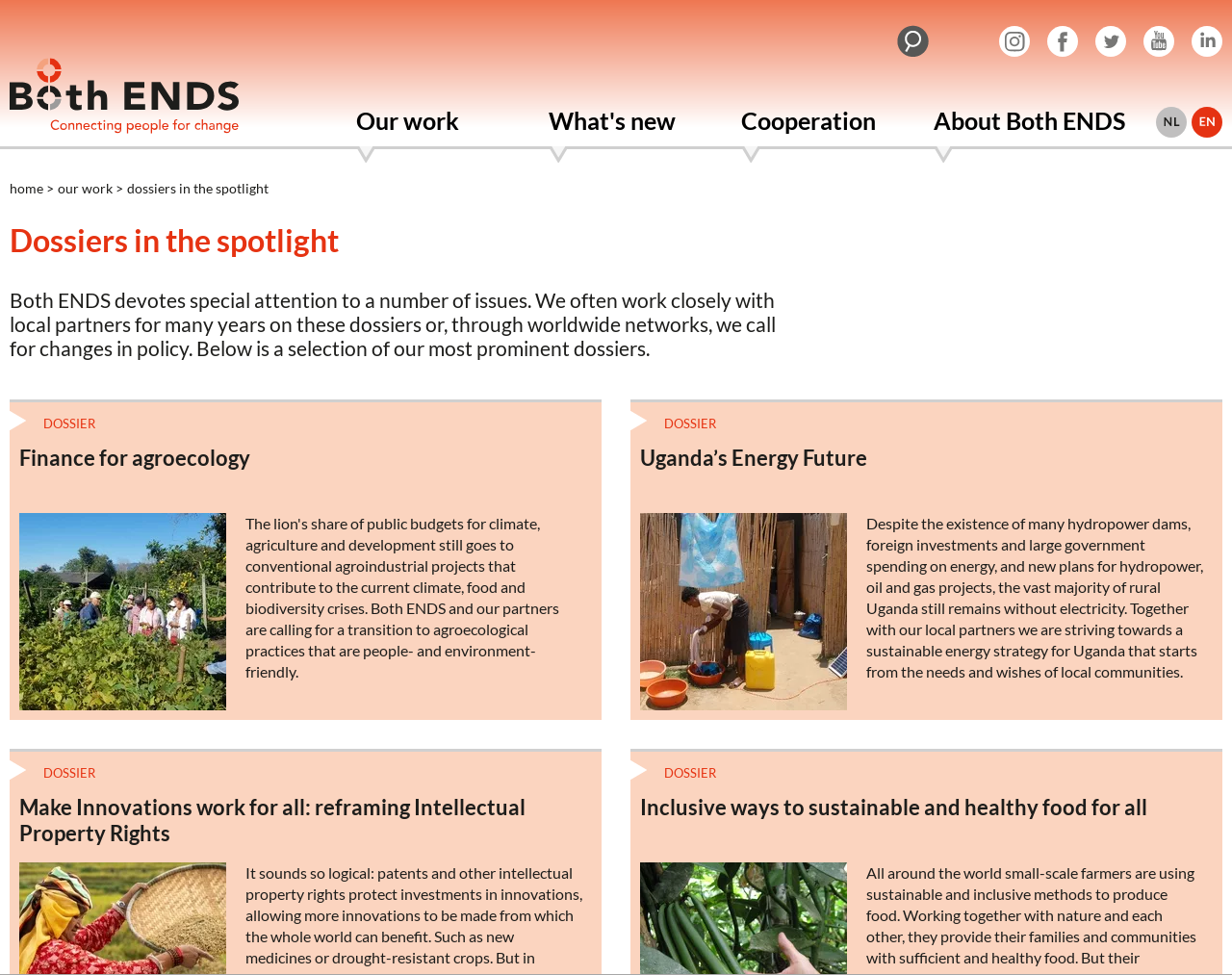Find the bounding box coordinates of the area to click in order to follow the instruction: "Read more about 'Finance for agroecology'".

[0.016, 0.456, 0.203, 0.482]